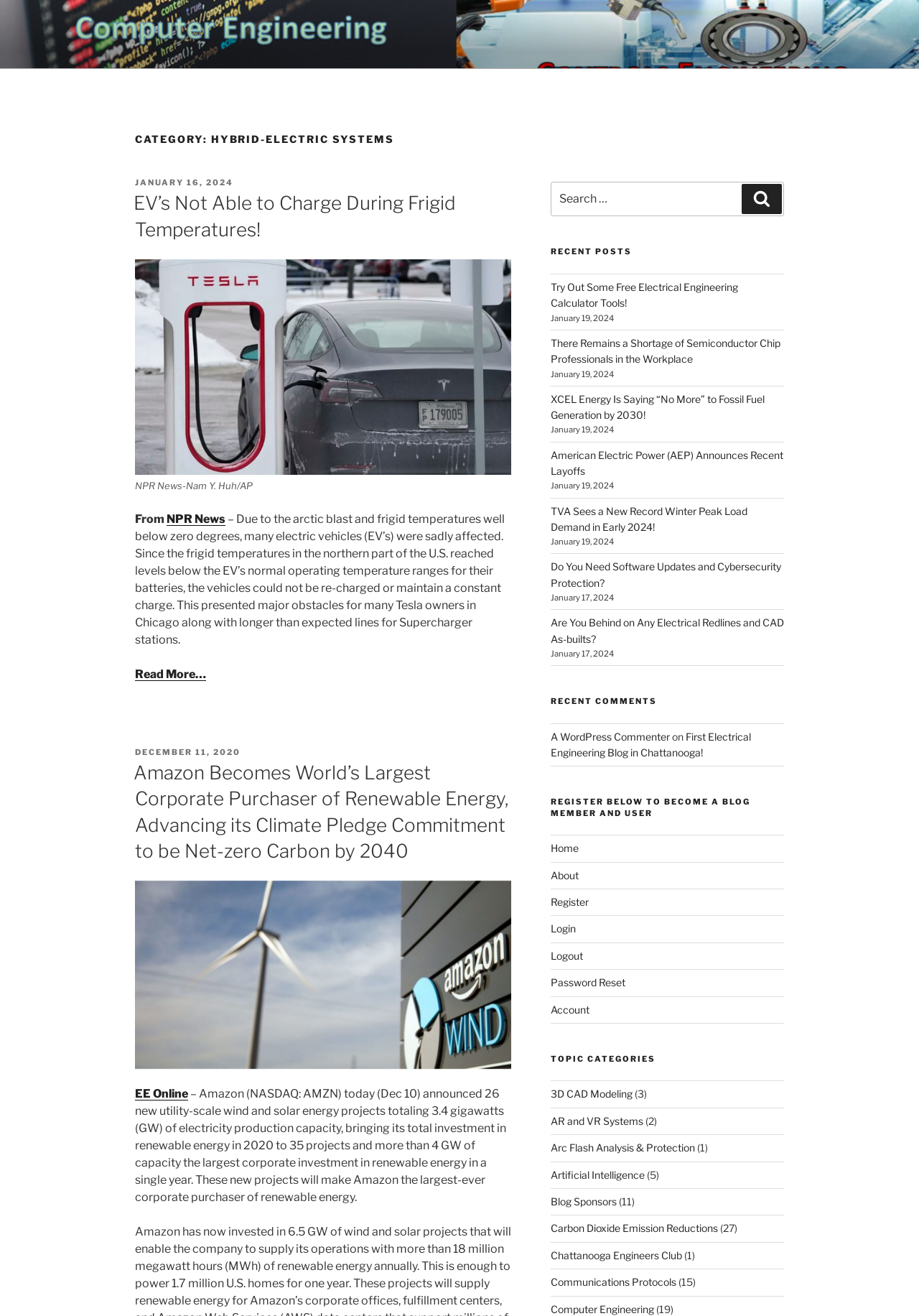What is the purpose of the search box?
Answer with a single word or phrase, using the screenshot for reference.

Search for blog posts